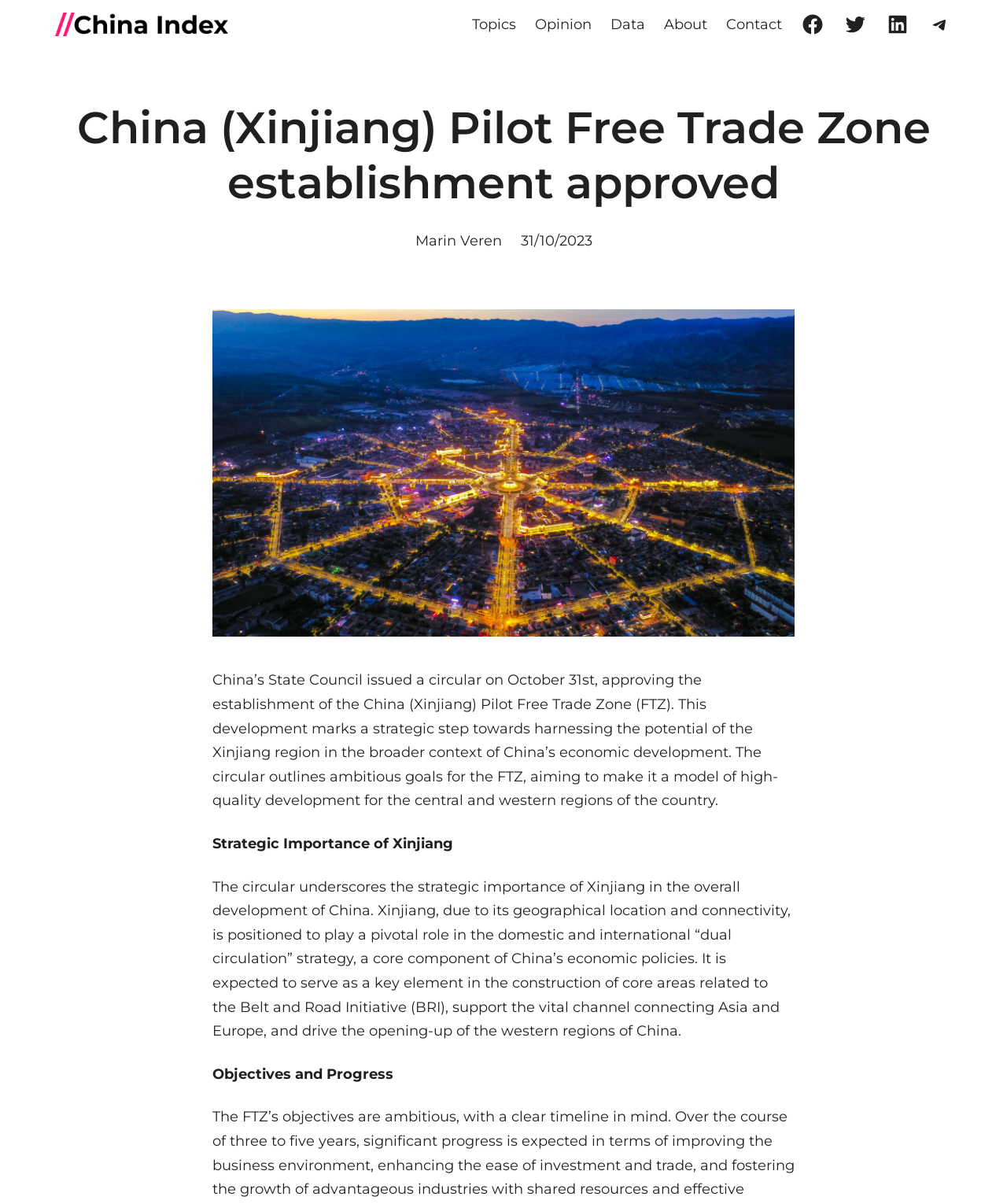Answer this question using a single word or a brief phrase:
What is the name of the initiative mentioned in the article?

Belt and Road Initiative